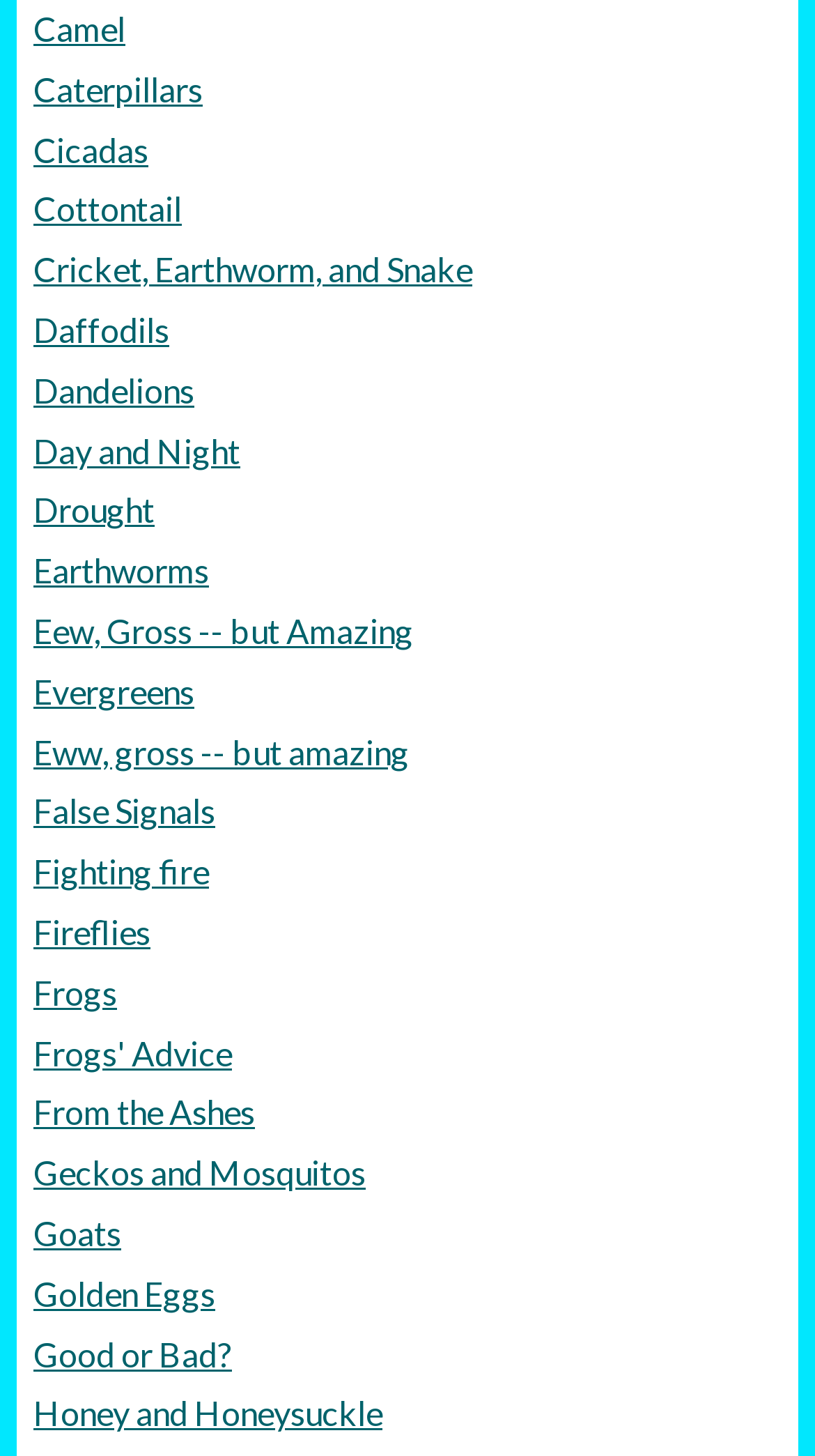Please locate the bounding box coordinates of the element that should be clicked to achieve the given instruction: "Click on the link to access router settings".

None